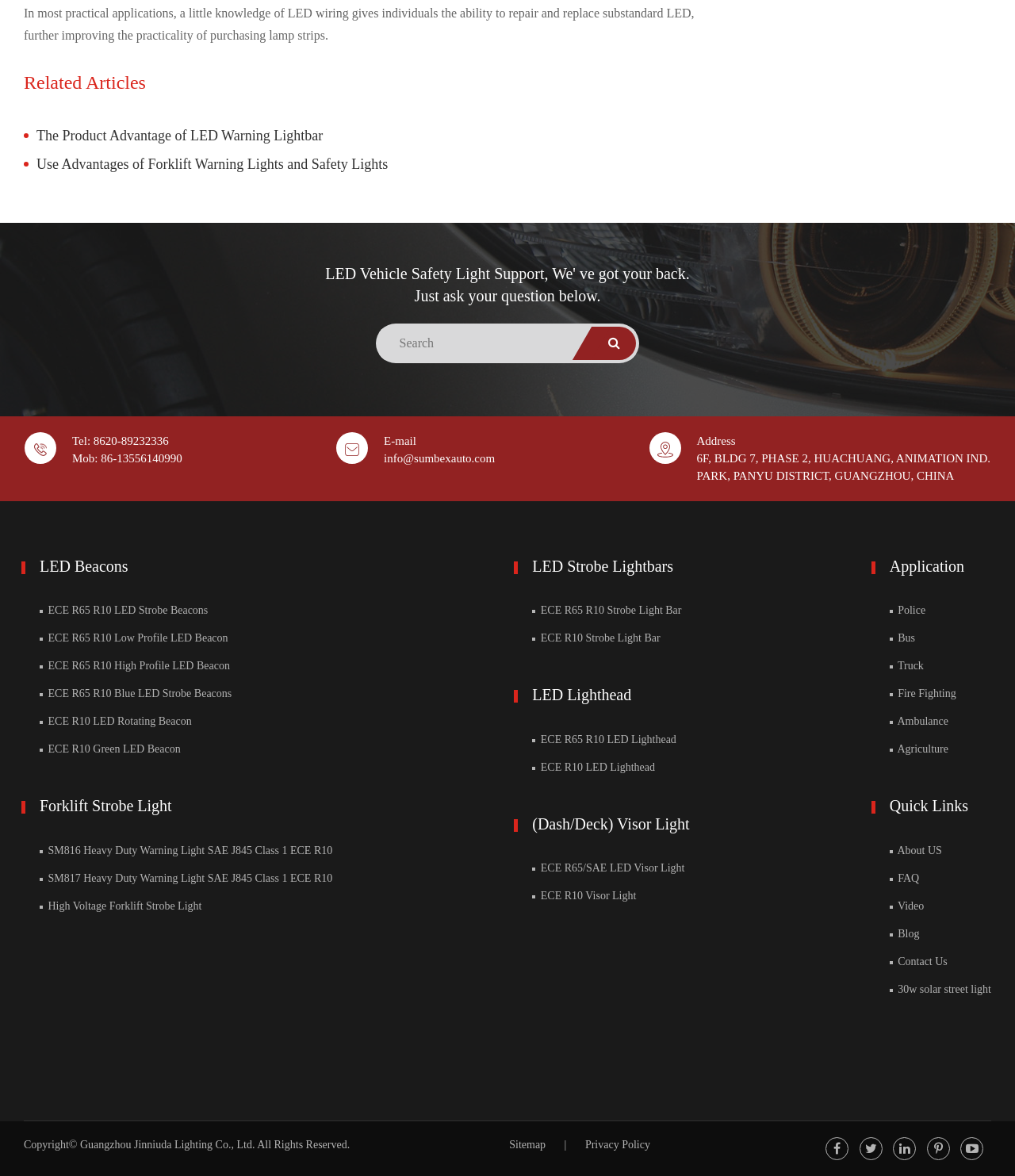Please provide a brief answer to the question using only one word or phrase: 
What type of products does the company offer?

LED warning lights and beacons